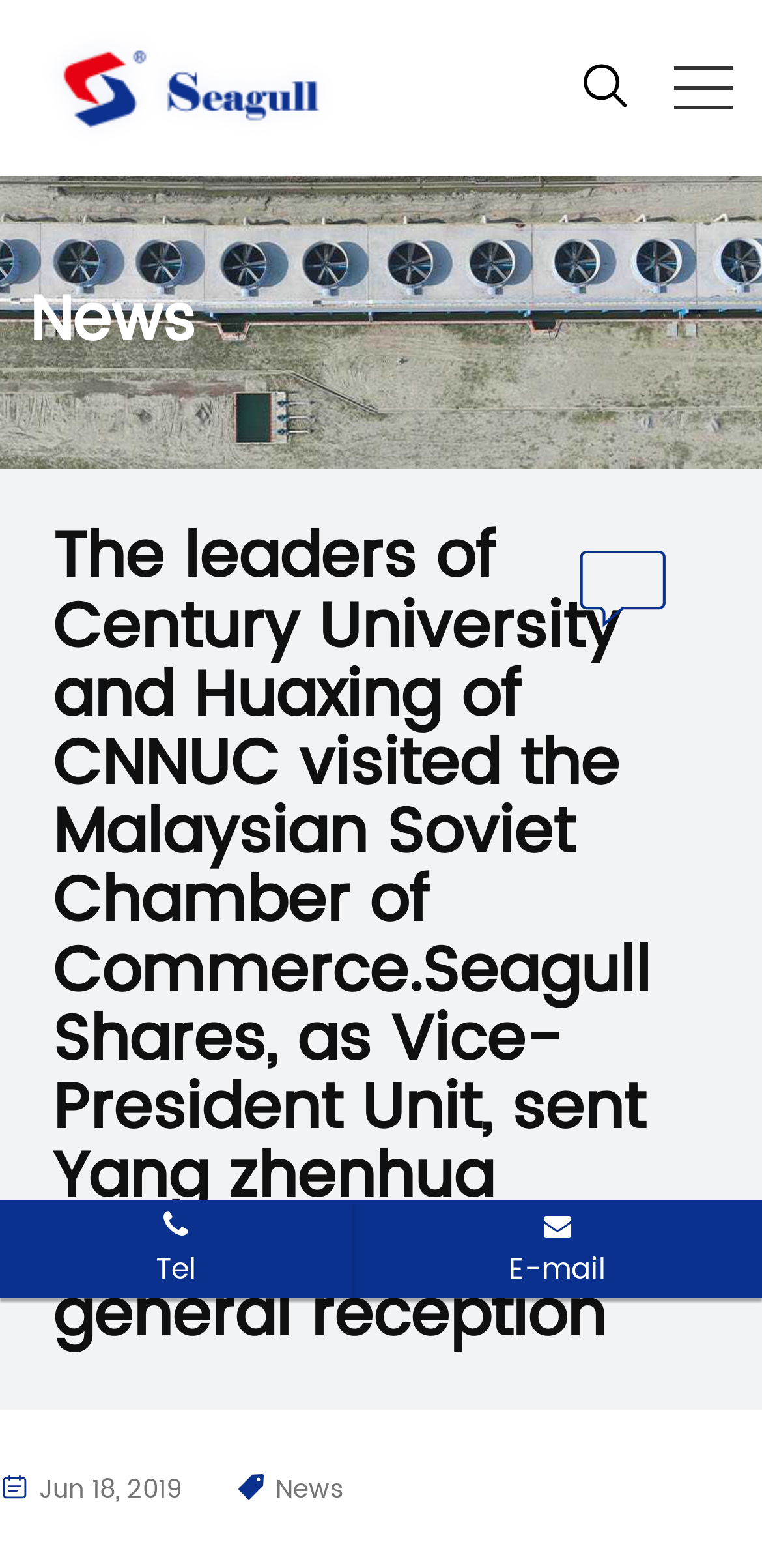What is the purpose of the textbox?
Using the information from the image, give a concise answer in one word or a short phrase.

Search area